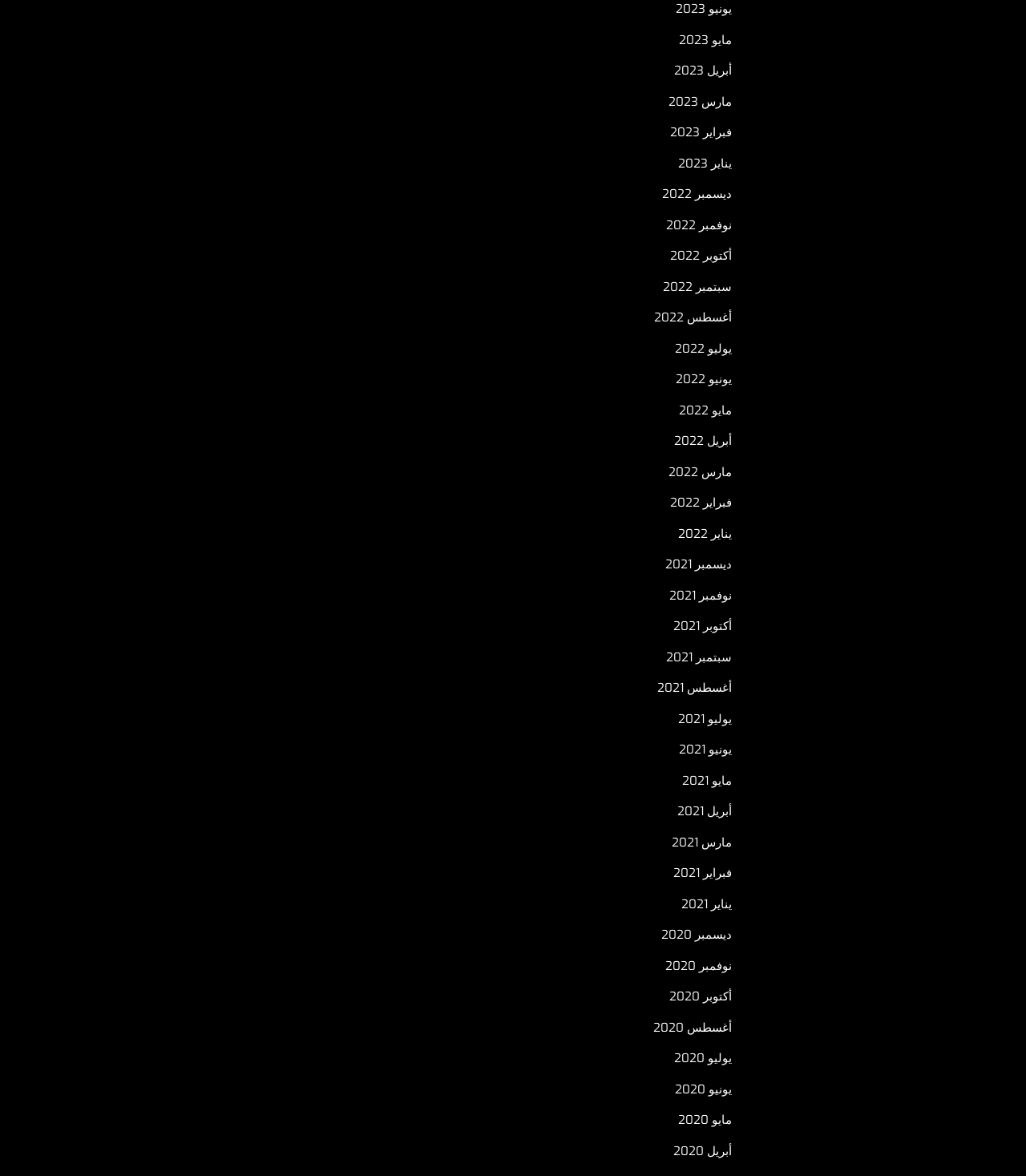Respond to the following question using a concise word or phrase: 
How many months are listed in total?

36